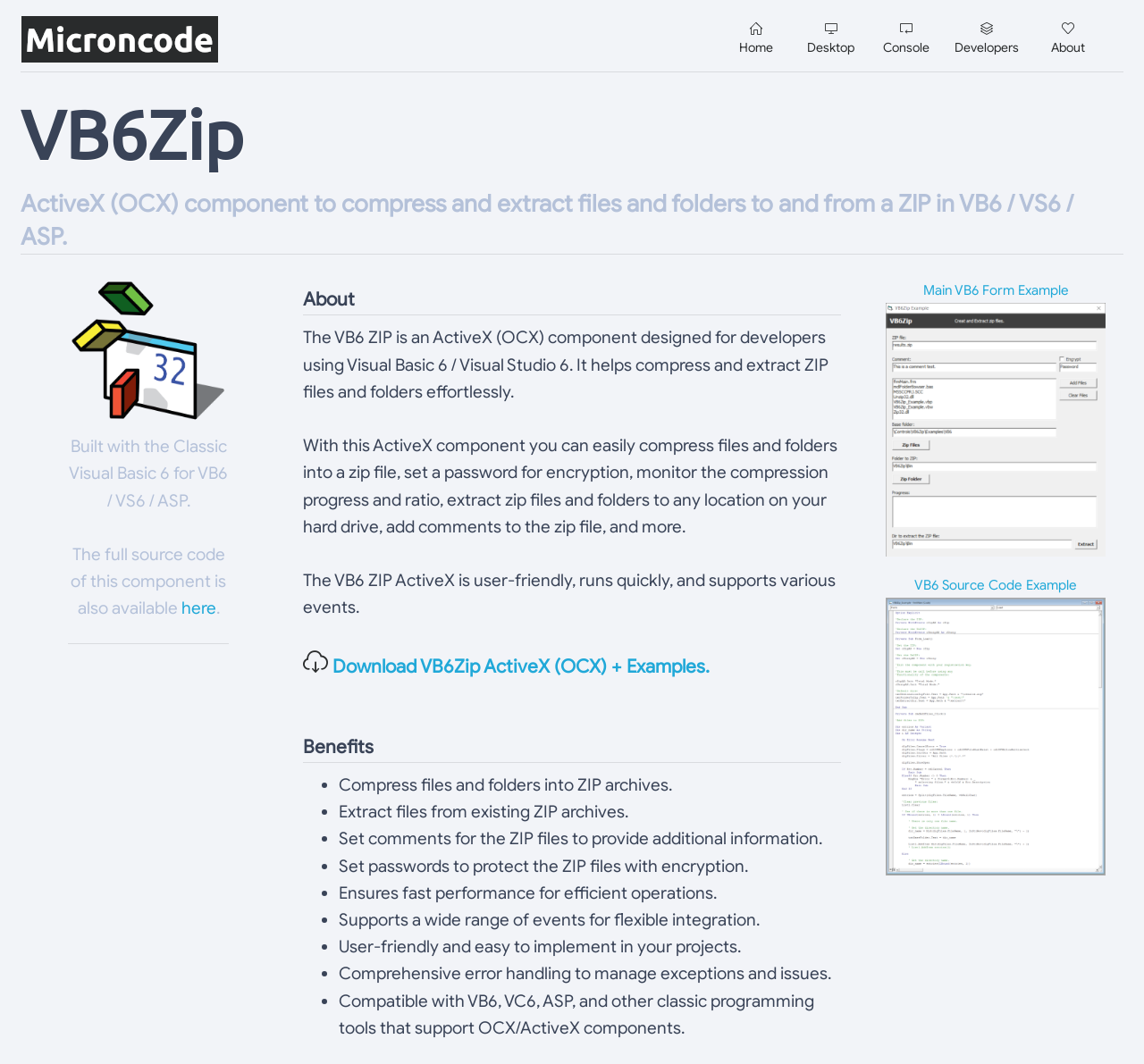Offer a detailed account of what is visible on the webpage.

The webpage is about VB6Zip, an ActiveX (OCX) component designed for developers using Visual Basic 6 / Visual Studio 6 to compress and extract files and folders to and from a ZIP. 

At the top left corner, there is a link to "Microncode" accompanied by an image. On the top right corner, there are five buttons: "Home", "Desktop", "Console", "Developers", and "About". 

Below the buttons, there is a header section with the title "VB6Zip" and a brief description of the component. 

Following the header section, there is an image and a paragraph of text describing the component as built with Classic Visual Basic 6 for VB6 / VS6 / ASP. 

Below this section, there is a link to access the full source code of the component. 

Next, there is a section with the title "About" and a brief description of the VB6 ZIP component. 

This is followed by three paragraphs of text describing the features and benefits of the component, including compressing files and folders into ZIP archives, extracting files from existing ZIP archives, setting comments and passwords, and ensuring fast performance. 

Below these paragraphs, there is a list of benefits, including compressing files and folders, extracting files, setting comments and passwords, ensuring fast performance, supporting a wide range of events, being user-friendly, and having comprehensive error handling. 

On the right side of the list, there are three links: "Main VB6 Form Example", "VB6 Source Code Example", and another link with an image.